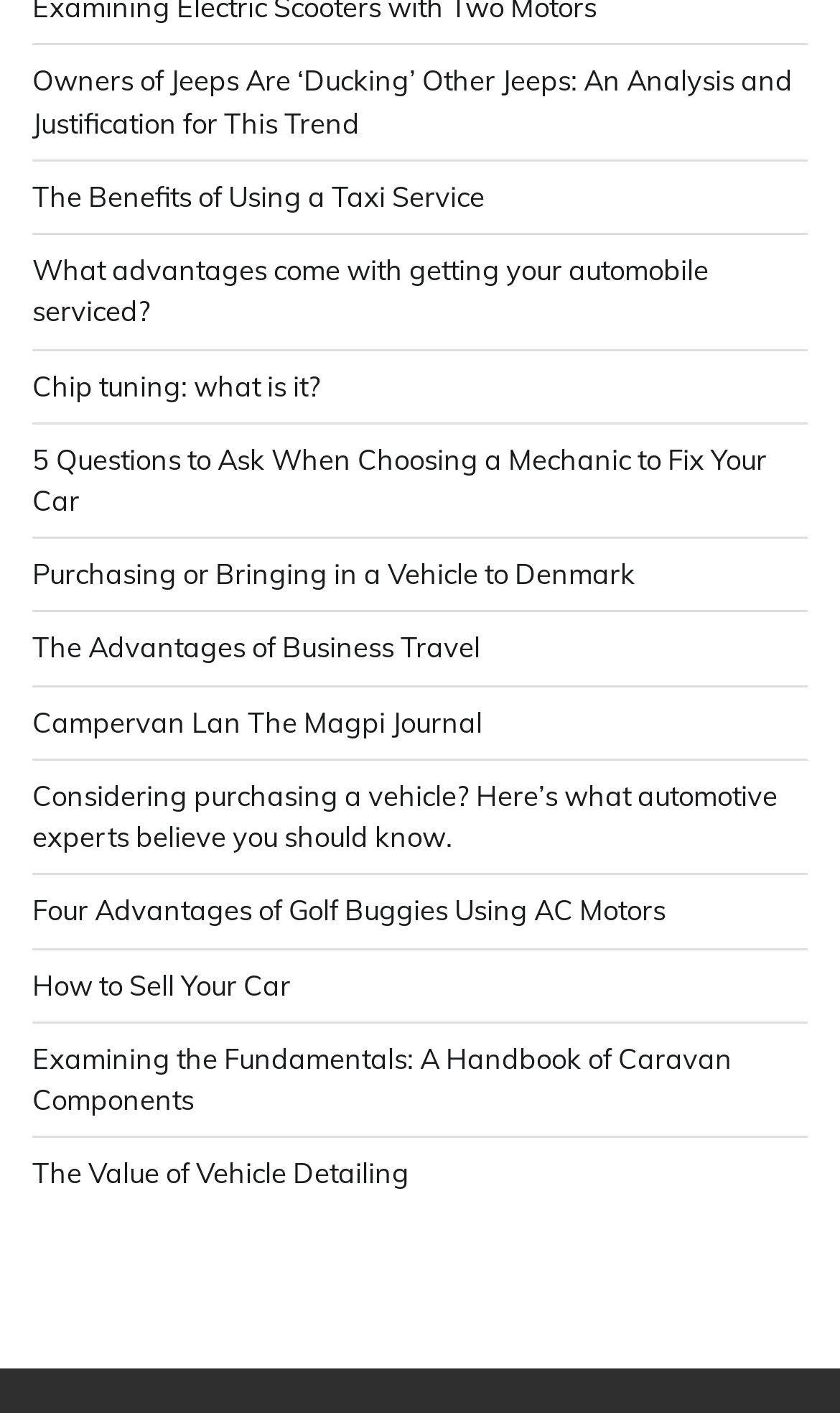Determine the bounding box coordinates of the clickable region to execute the instruction: "Learn about chip tuning". The coordinates should be four float numbers between 0 and 1, denoted as [left, top, right, bottom].

[0.038, 0.26, 0.382, 0.284]